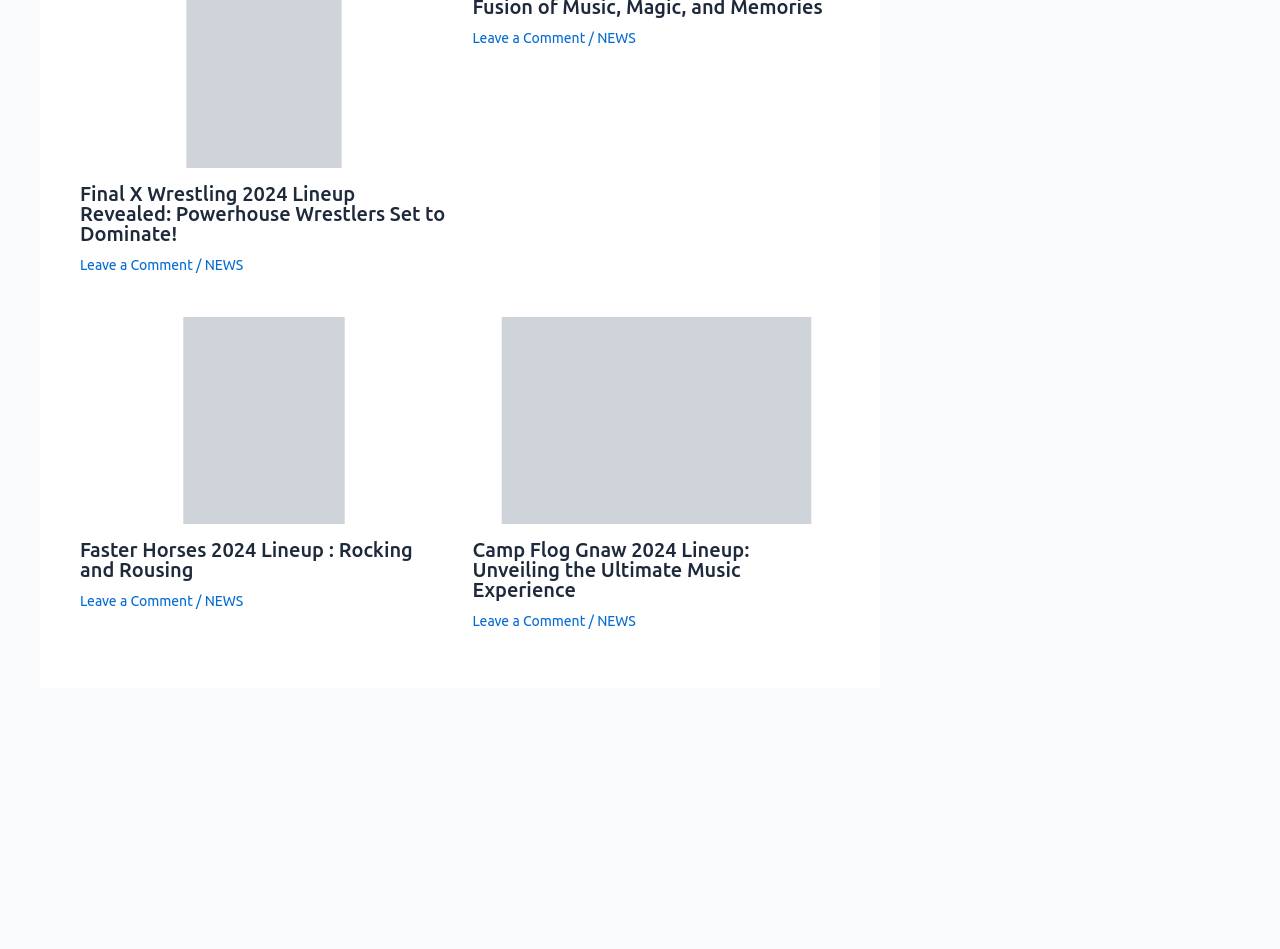Reply to the question with a single word or phrase:
How many articles are on this webpage?

3